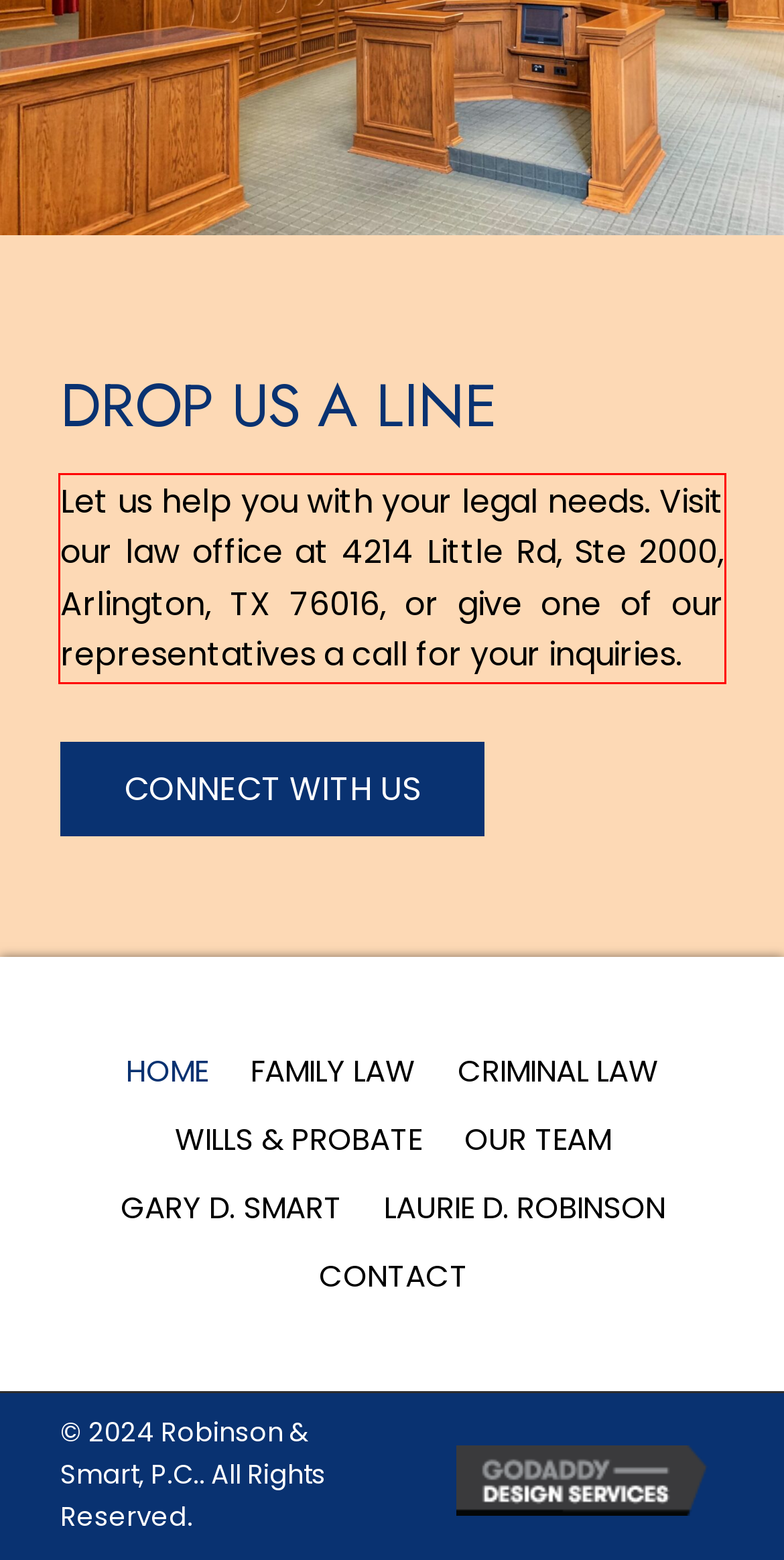Using the webpage screenshot, recognize and capture the text within the red bounding box.

Let us help you with your legal needs. Visit our law office at 4214 Little Rd, Ste 2000, Arlington, TX 76016, or give one of our representatives a call for your inquiries.